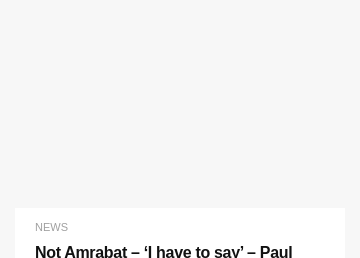Who is the football pundit referenced in the article?
From the image, provide a succinct answer in one word or a short phrase.

Paul Merson